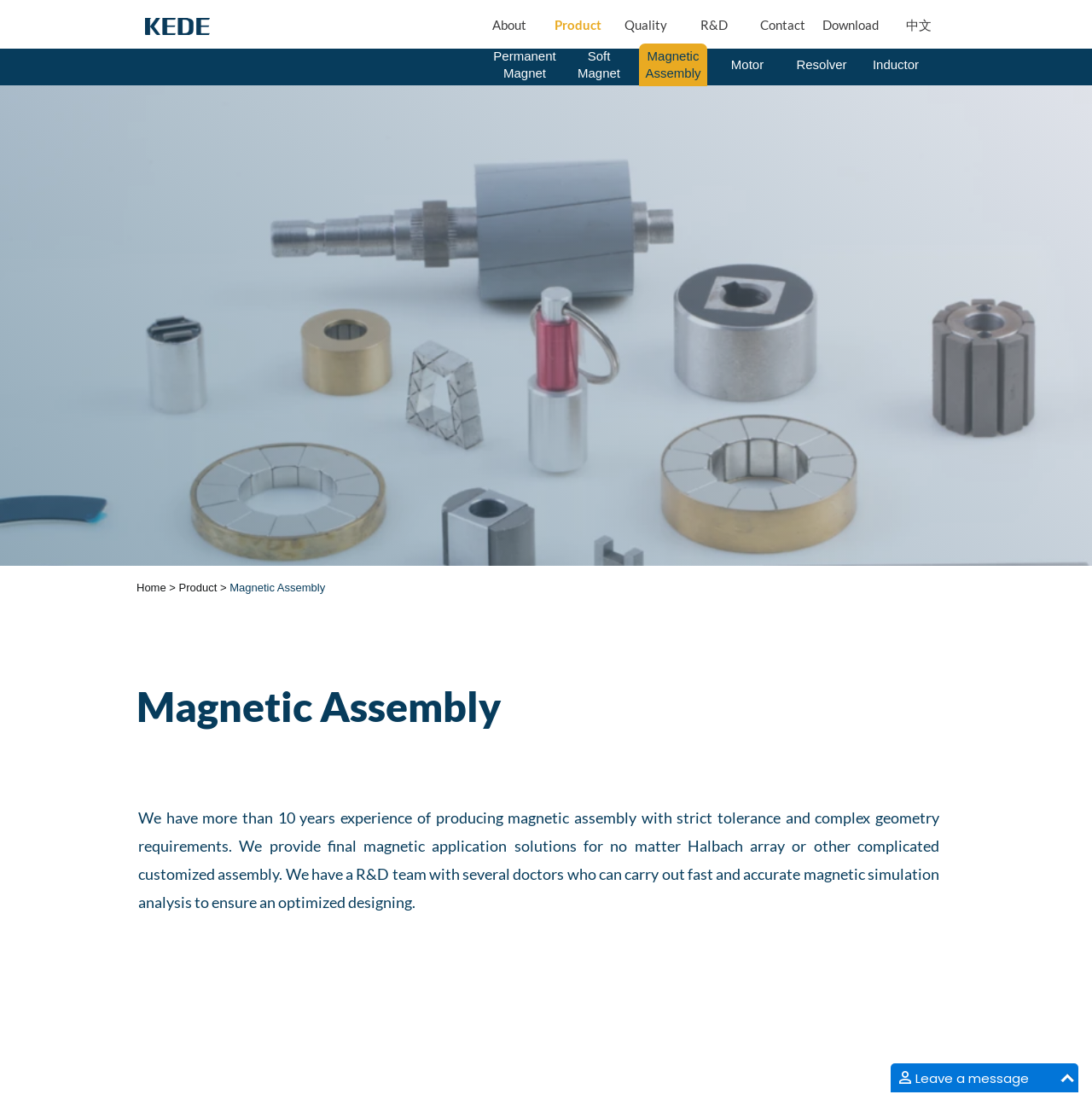Respond with a single word or phrase to the following question:
What is the company's experience in producing magnetic assemblies?

More than 10 years